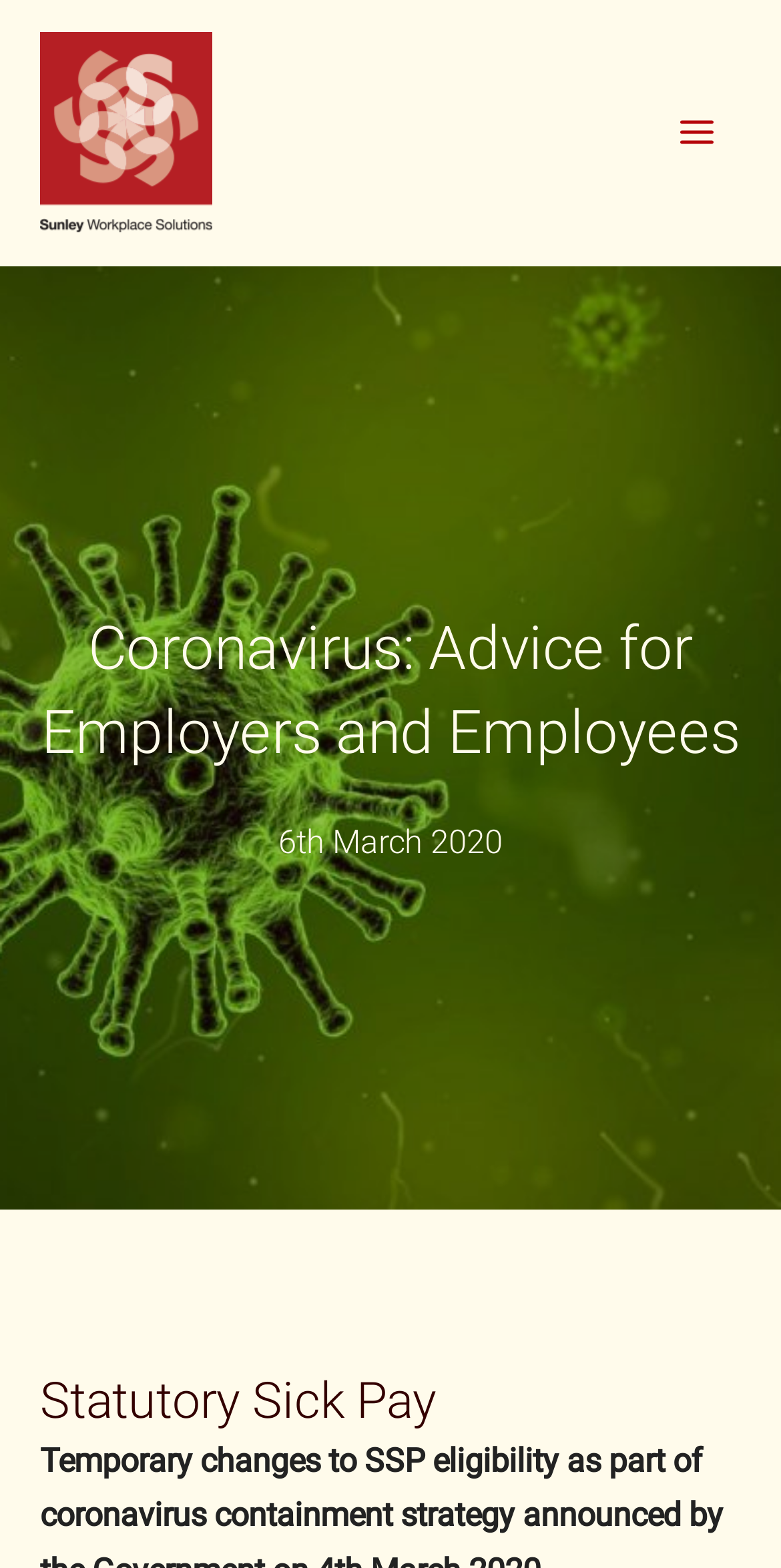Provide a short answer using a single word or phrase for the following question: 
What is the name of the organization providing the advice?

Sunley Workplace Solutions